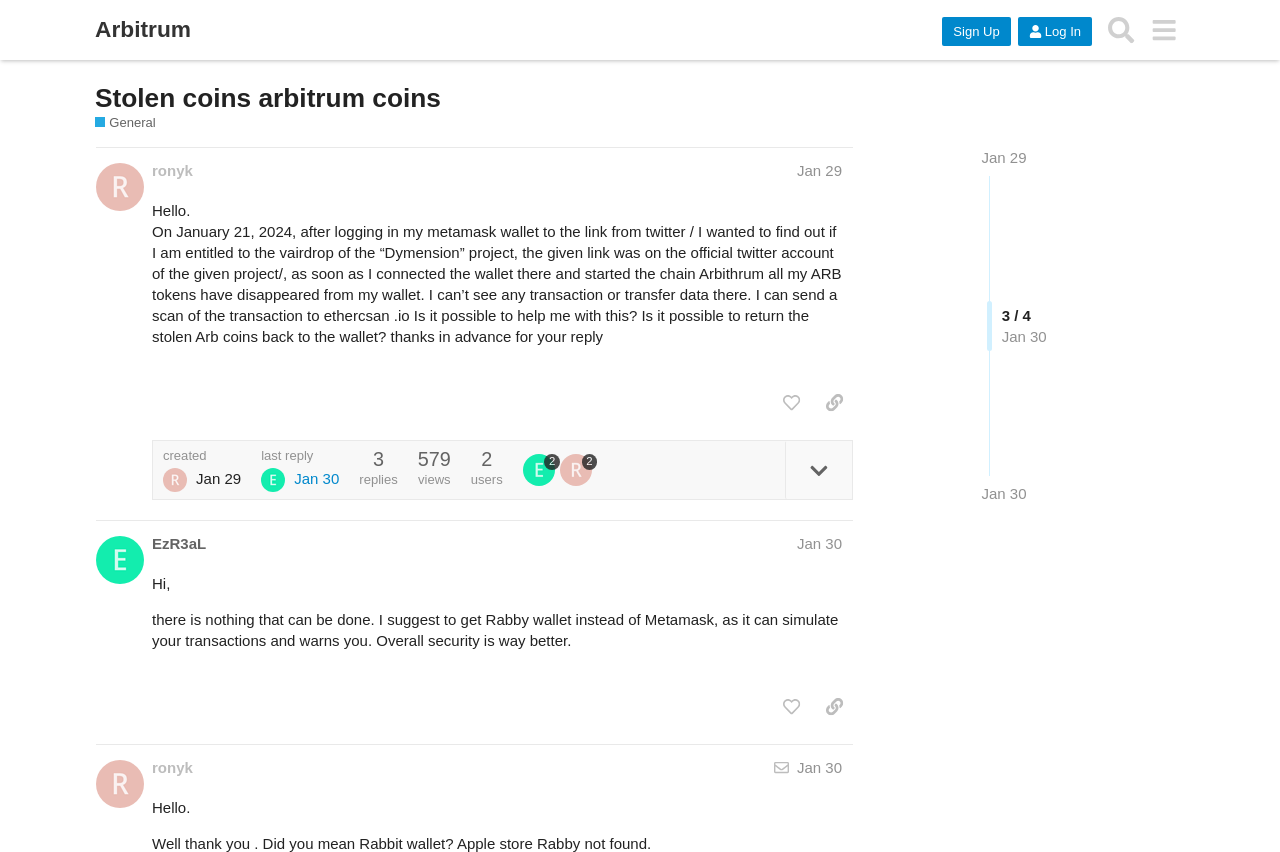What is the platform where the user connected their wallet?
Using the details shown in the screenshot, provide a comprehensive answer to the question.

The first post mentions that the user connected their wallet to a link from Twitter, which suggests that Twitter is the platform where the user connected their wallet.